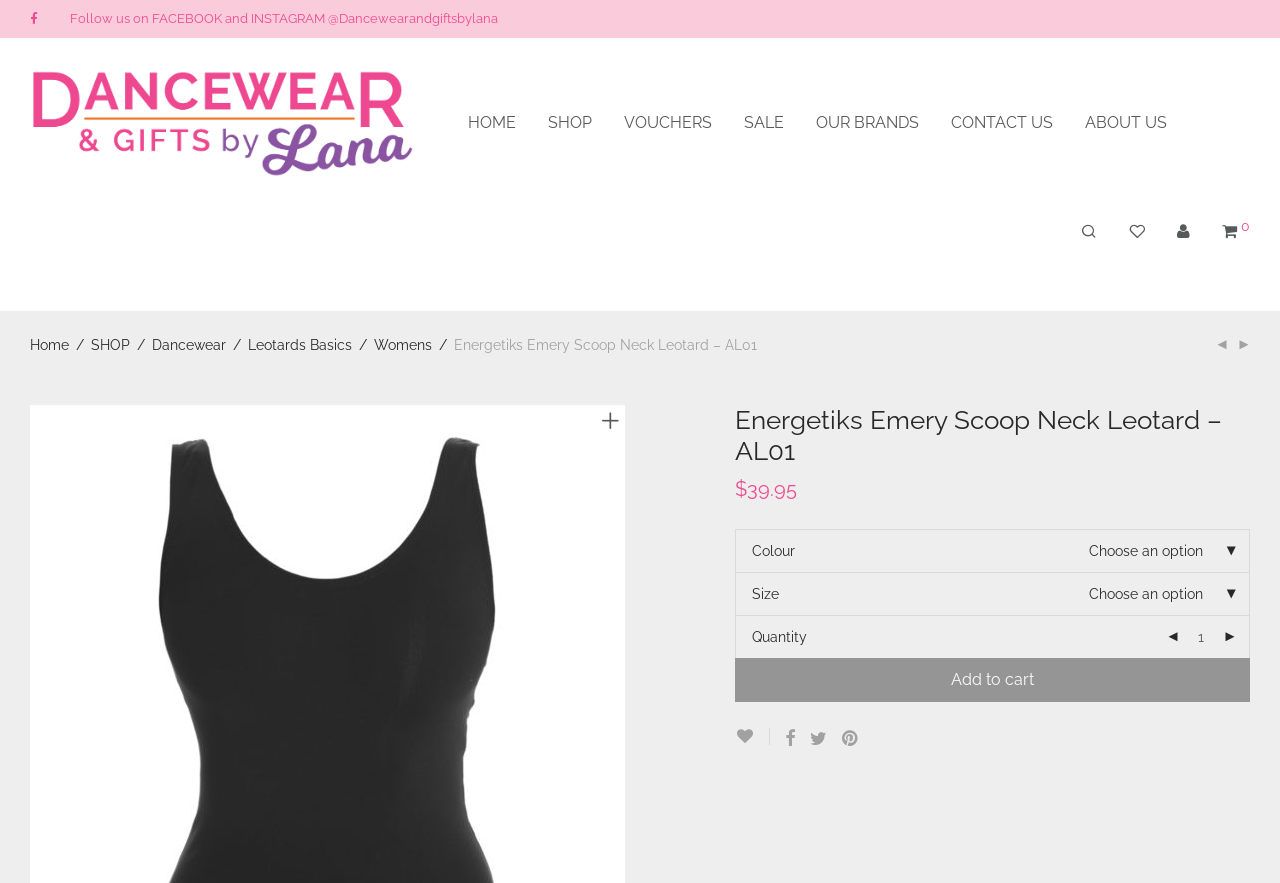Use a single word or phrase to answer this question: 
What is the name of the brand that sells the leotard?

Dancewear by Lana